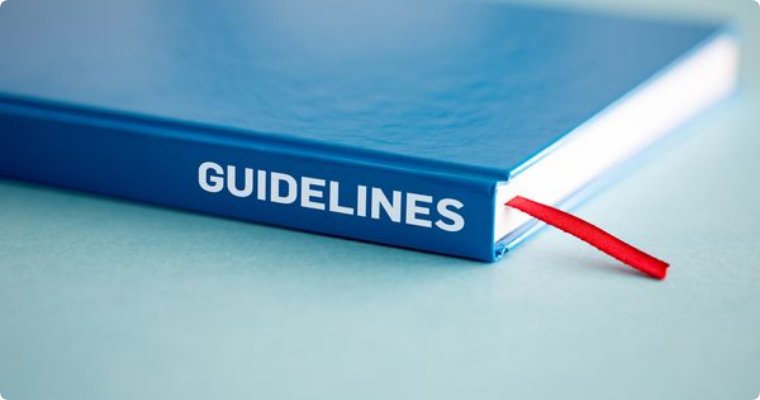Offer an in-depth description of the image.

The image features a close-up of a blue book with the word "GUIDELINES" prominently displayed on its spine in large, white letters. The book is partially closed, revealing a red ribbon bookmark peeking out from the pages, suggesting that it may hold important information. The background is softly lit, enhancing the focus on the book, which symbolizes the IRDAI Guidelines for health insurance policies. These guidelines are intended to help navigate the complexities of insurance regulations, reflecting the role of the Insurance Regulatory and Development Authority of India (IRDAI) in promoting transparency and protecting policyholder interests.